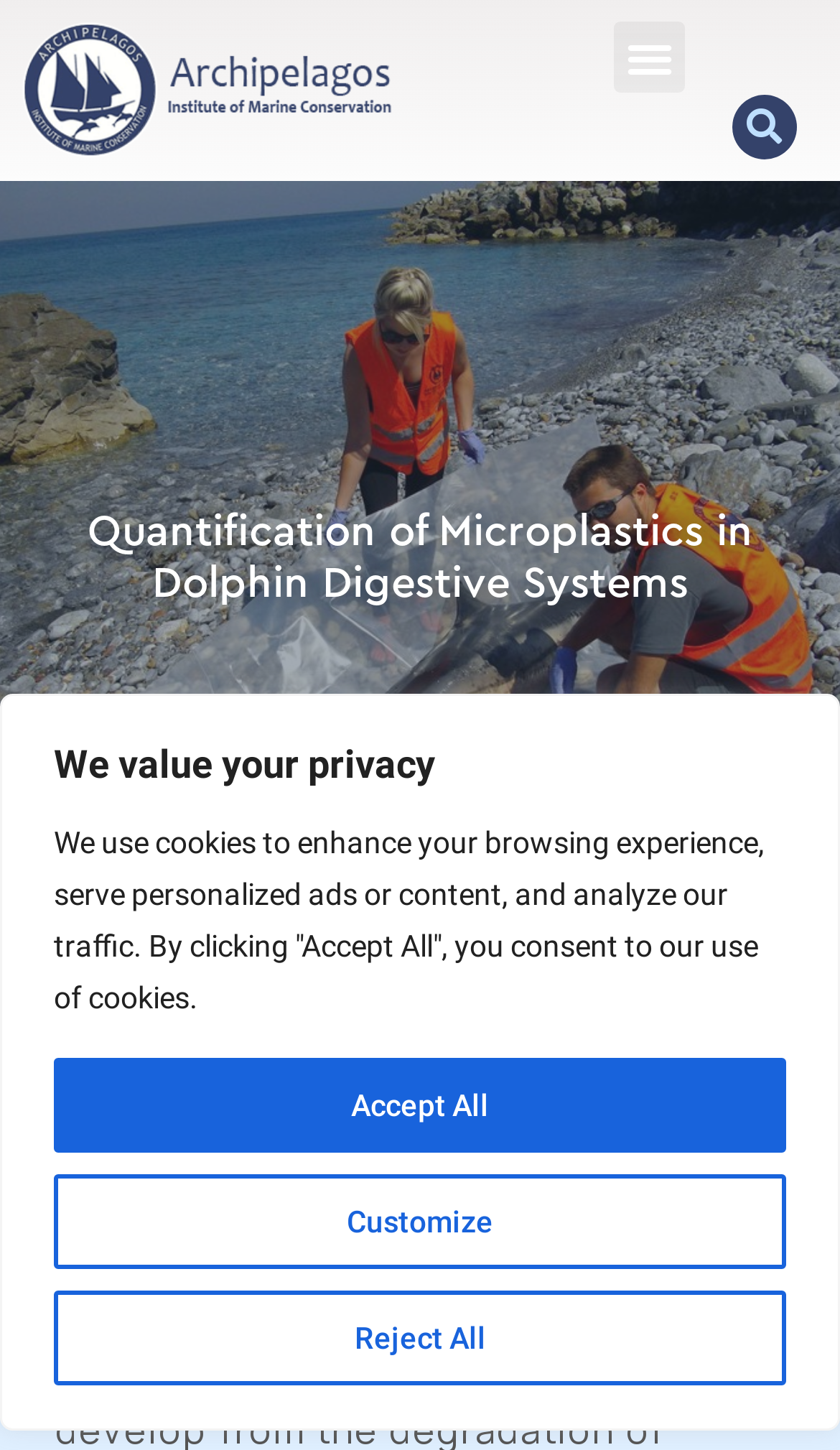Analyze the image and provide a detailed answer to the question: What is the position of the search bar on the webpage?

The search bar is located on the top right corner of the webpage, as indicated by its bounding box coordinates [0.872, 0.065, 0.949, 0.11].